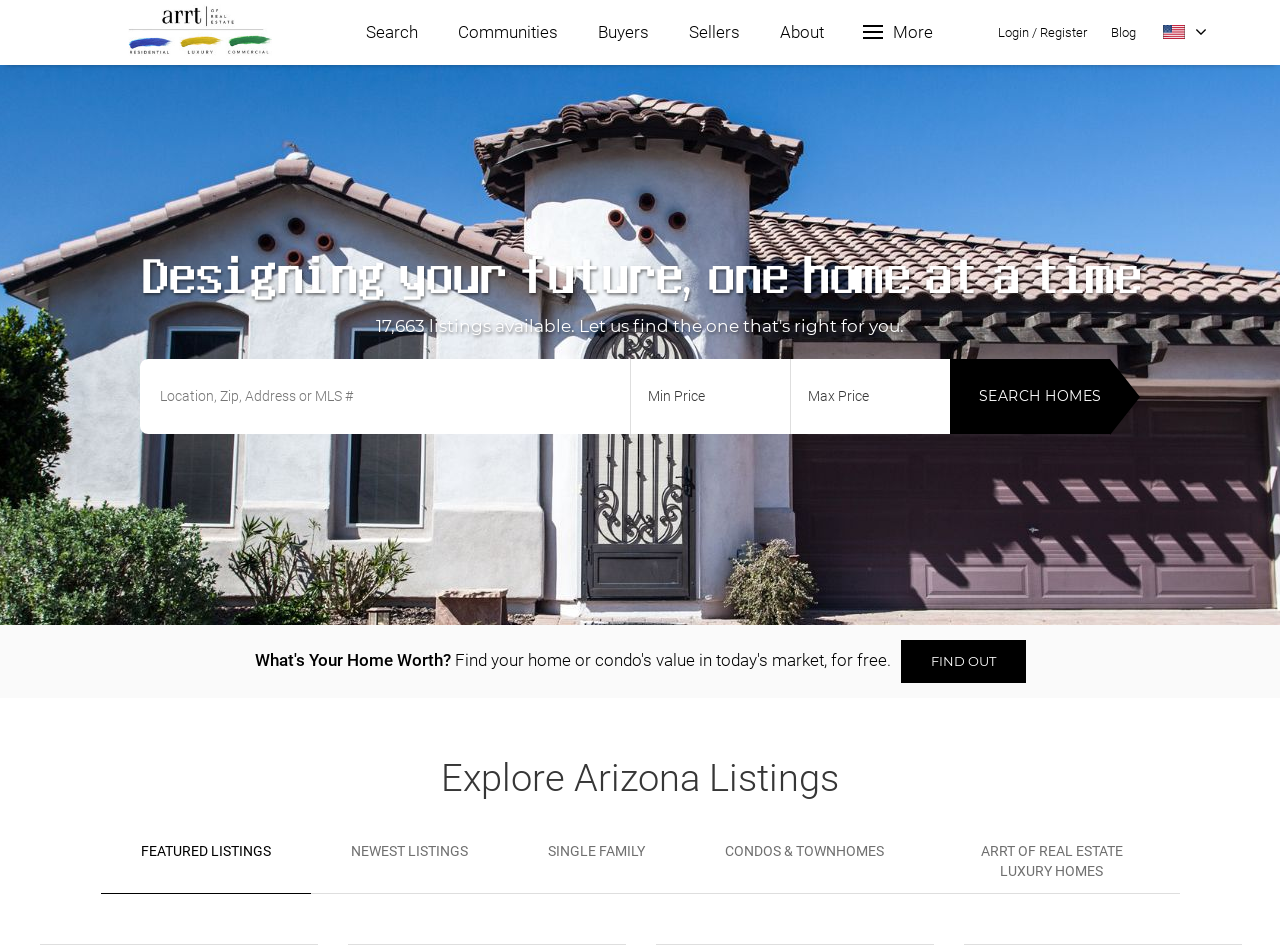Please answer the following question using a single word or phrase: 
What is the name of the real estate agent?

Robert Romanet